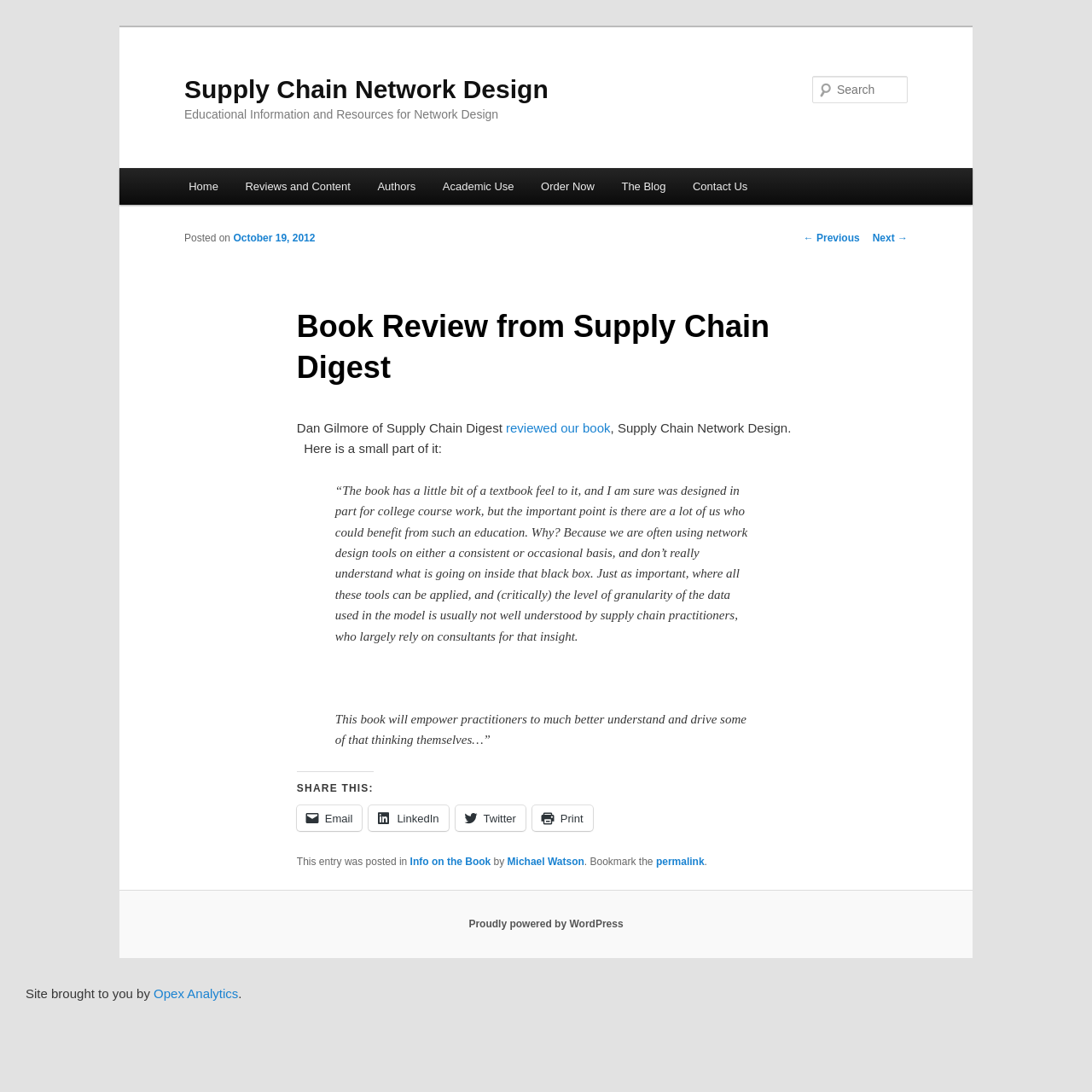Look at the image and answer the question in detail:
What is the website powered by?

The website is powered by WordPress, as mentioned in the footer section.